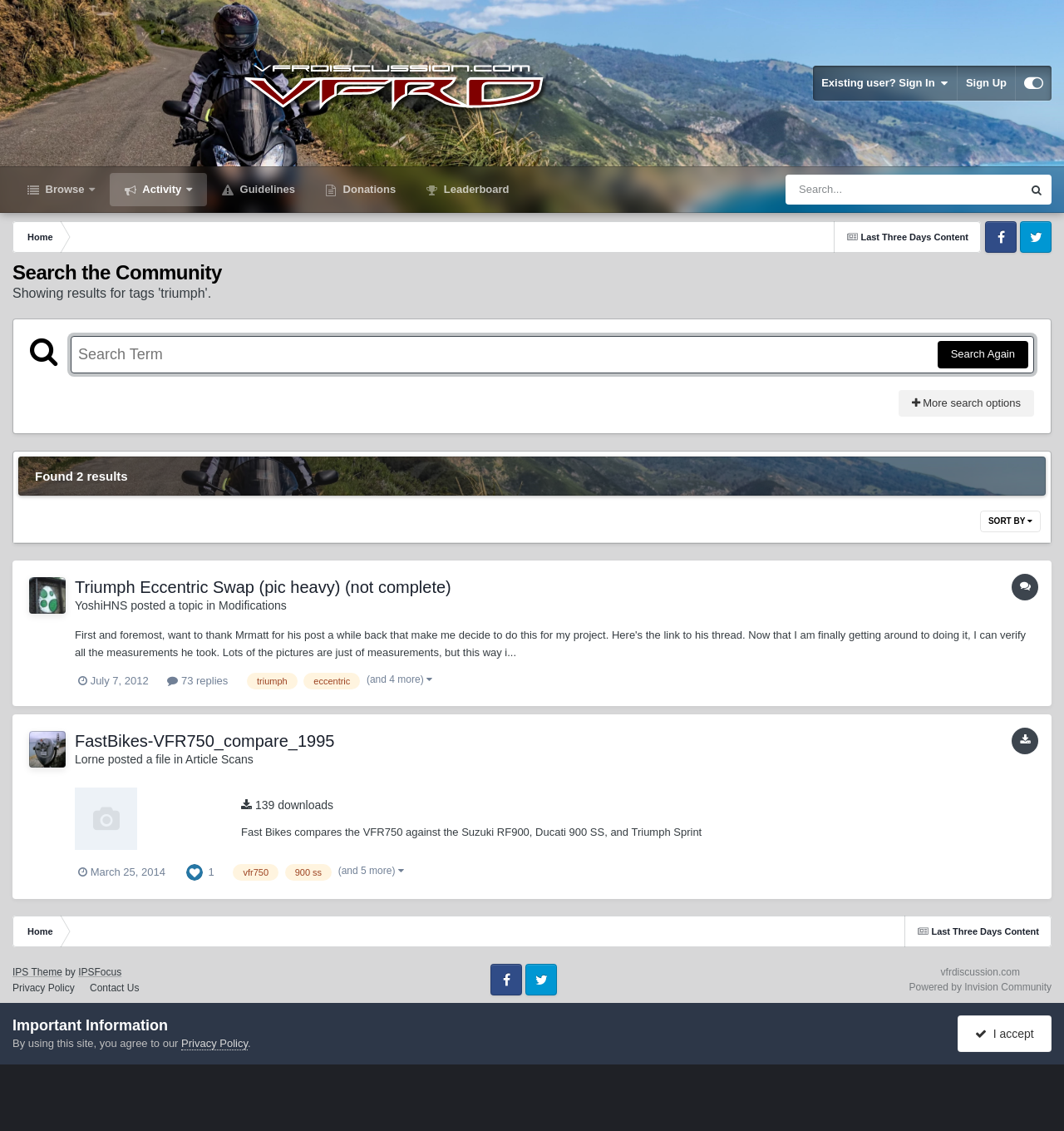What is the website's name?
Answer with a single word or phrase by referring to the visual content.

VFRDiscussion